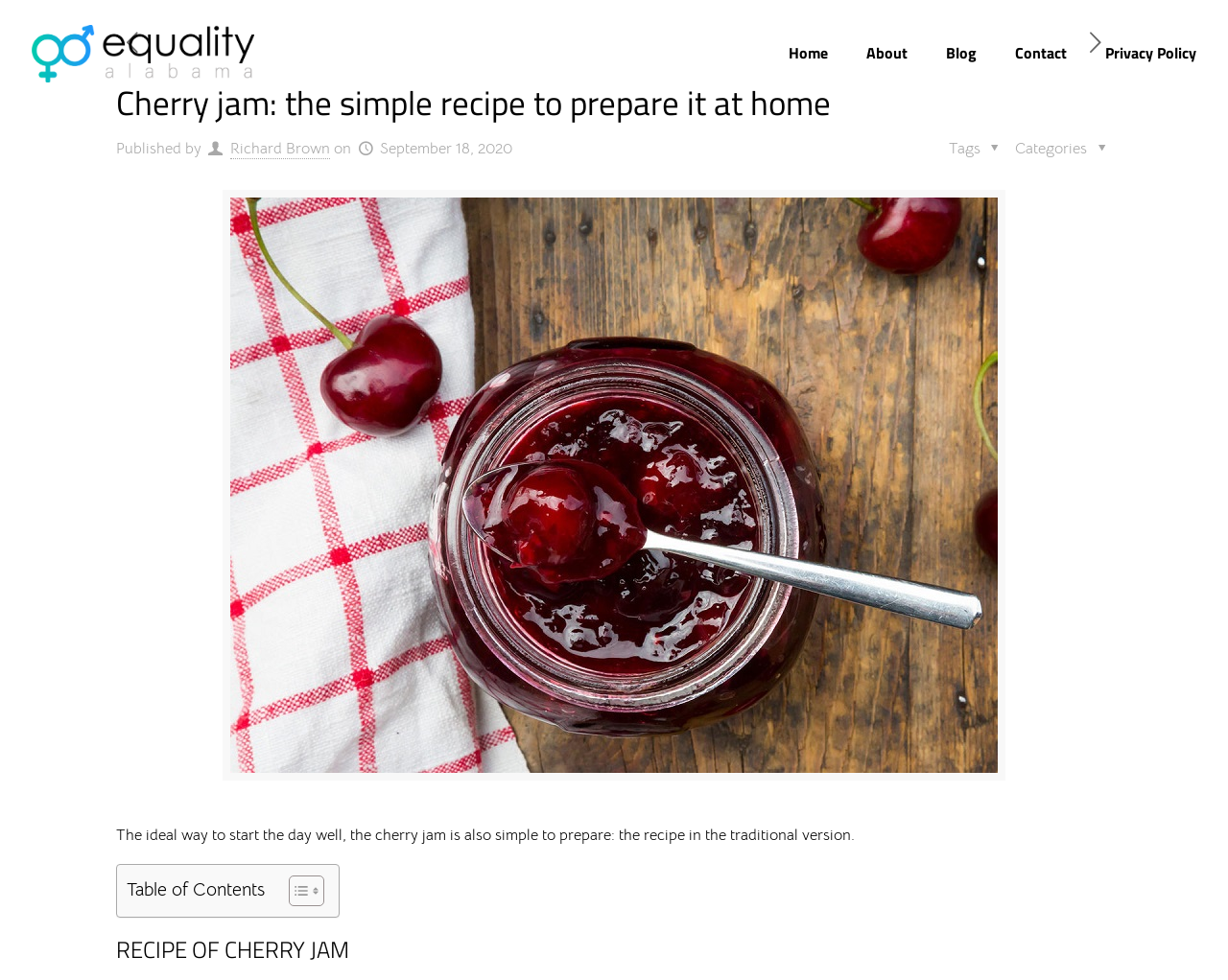Highlight the bounding box coordinates of the element that should be clicked to carry out the following instruction: "Read the blog". The coordinates must be given as four float numbers ranging from 0 to 1, i.e., [left, top, right, bottom].

[0.755, 0.0, 0.811, 0.108]